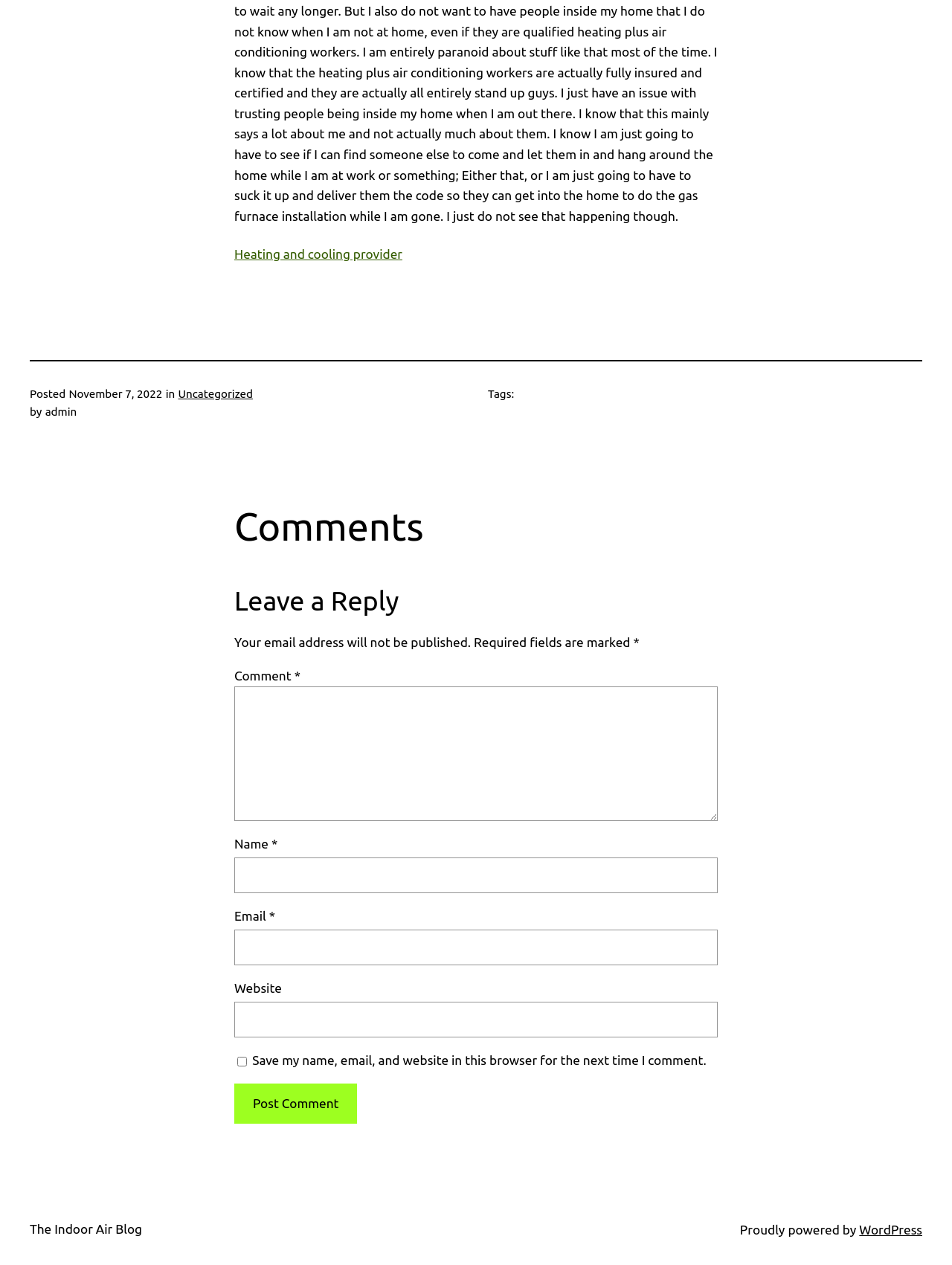Find the bounding box coordinates of the area that needs to be clicked in order to achieve the following instruction: "Click the 'Heating and cooling provider' link". The coordinates should be specified as four float numbers between 0 and 1, i.e., [left, top, right, bottom].

[0.246, 0.195, 0.423, 0.206]